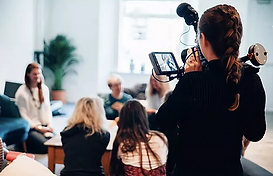Explain in detail what you see in the image.

In this engaging image, a woman stands with a video camera, capturing the lively interactions of a group gathered around a table in a well-lit, cozy interior space. The scene is filled with creativity and collaboration, as several individuals—mostly women—are seen engaged in discussion or activity, with papers and materials scattered in front of them. The ambiance suggests a brainstorming session or a workshop setting, highlighting a collaborative and dynamic environment. The viewer can sense the energy and purpose behind the gathering, emphasizing themes of teamwork and creativity in a friendly atmosphere.